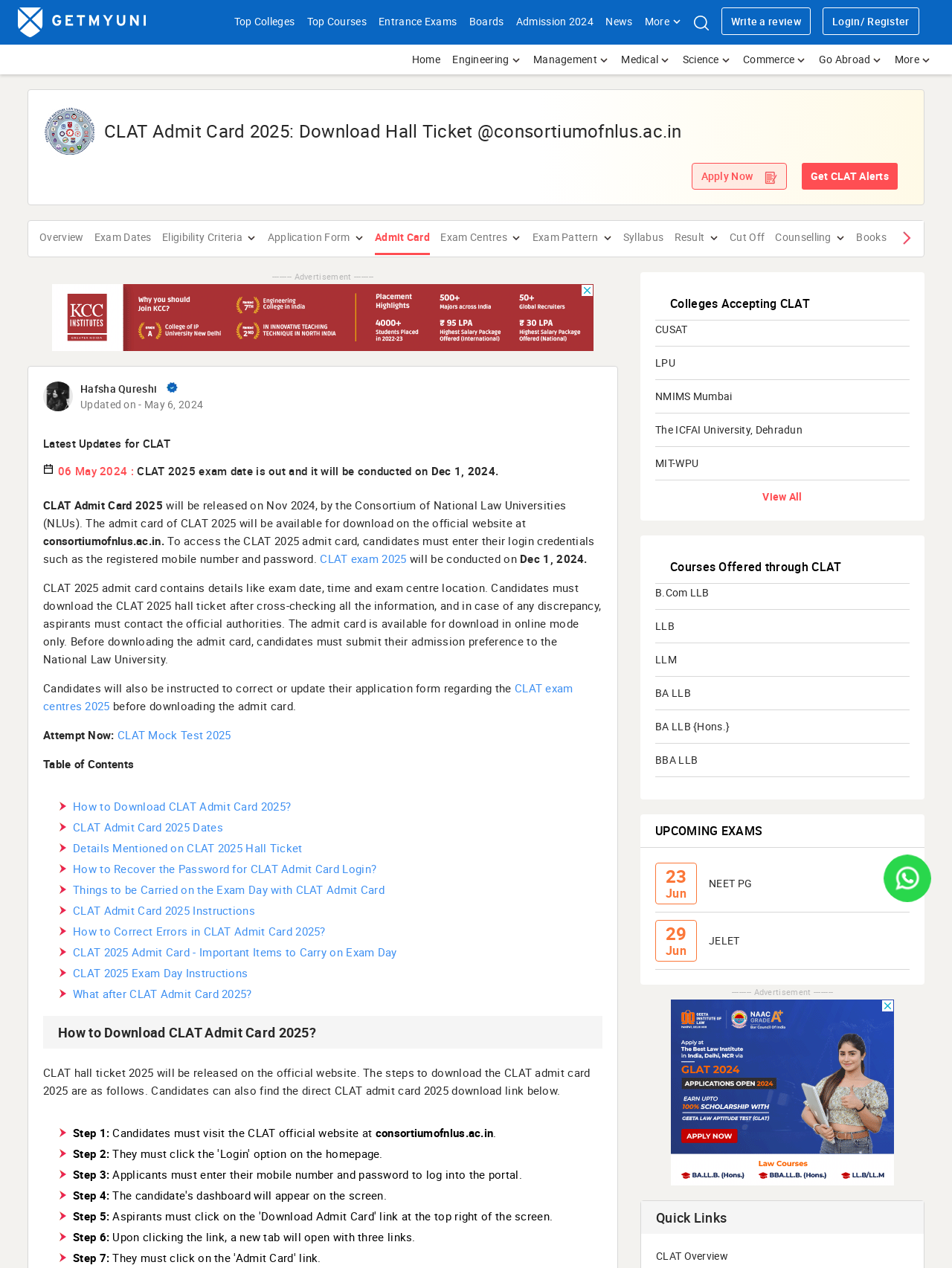Using details from the image, please answer the following question comprehensively:
What is the exam date of CLAT 2025?

The exam date of CLAT 2025 can be found in the webpage content, specifically in the section 'Latest Updates for CLAT' where it is mentioned that 'CLAT 2025 exam date is out and it will be conducted on Dec 1, 2024'.